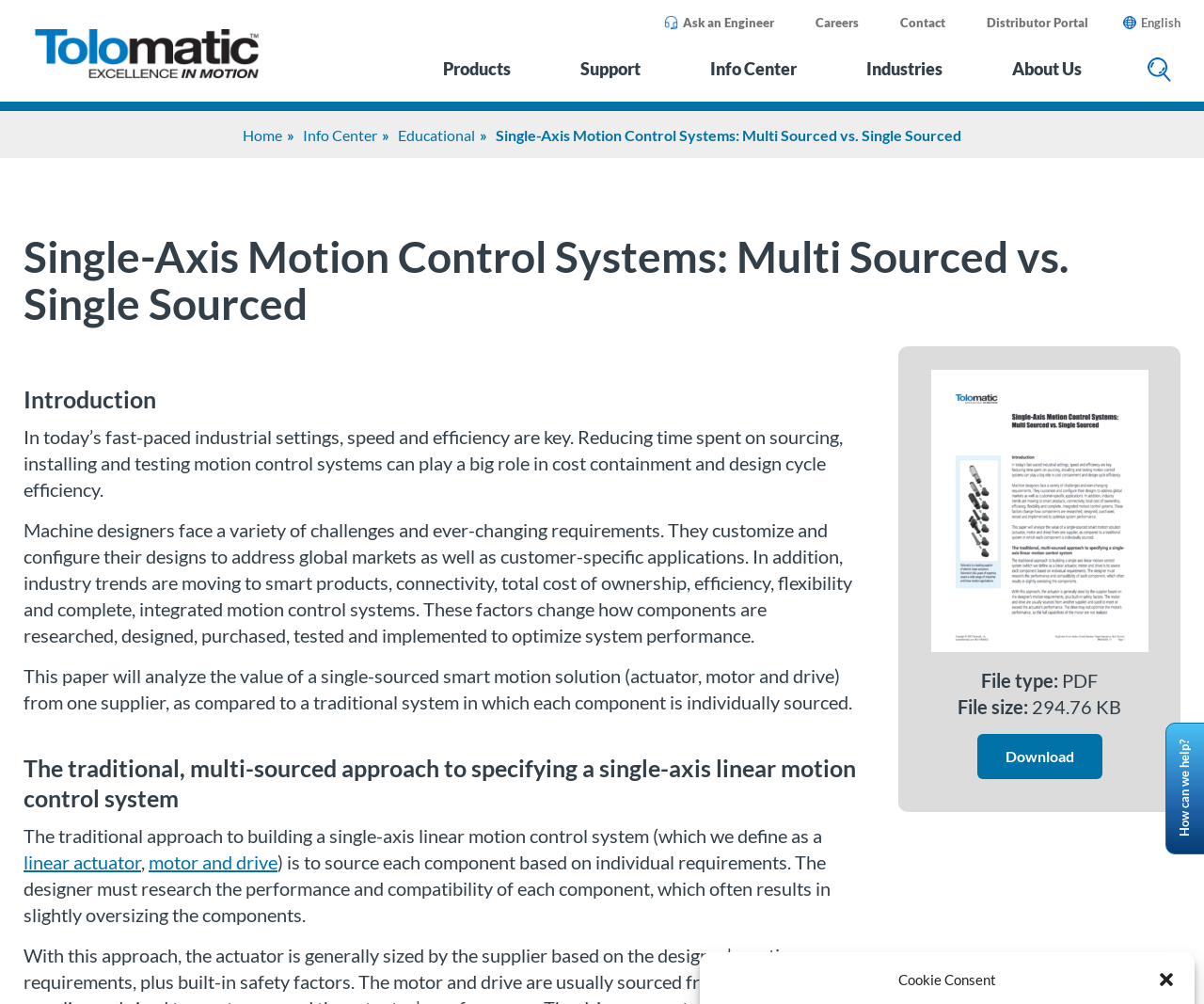From the webpage screenshot, predict the bounding box coordinates (top-left x, top-left y, bottom-right x, bottom-right y) for the UI element described here: Support

[0.474, 0.048, 0.54, 0.089]